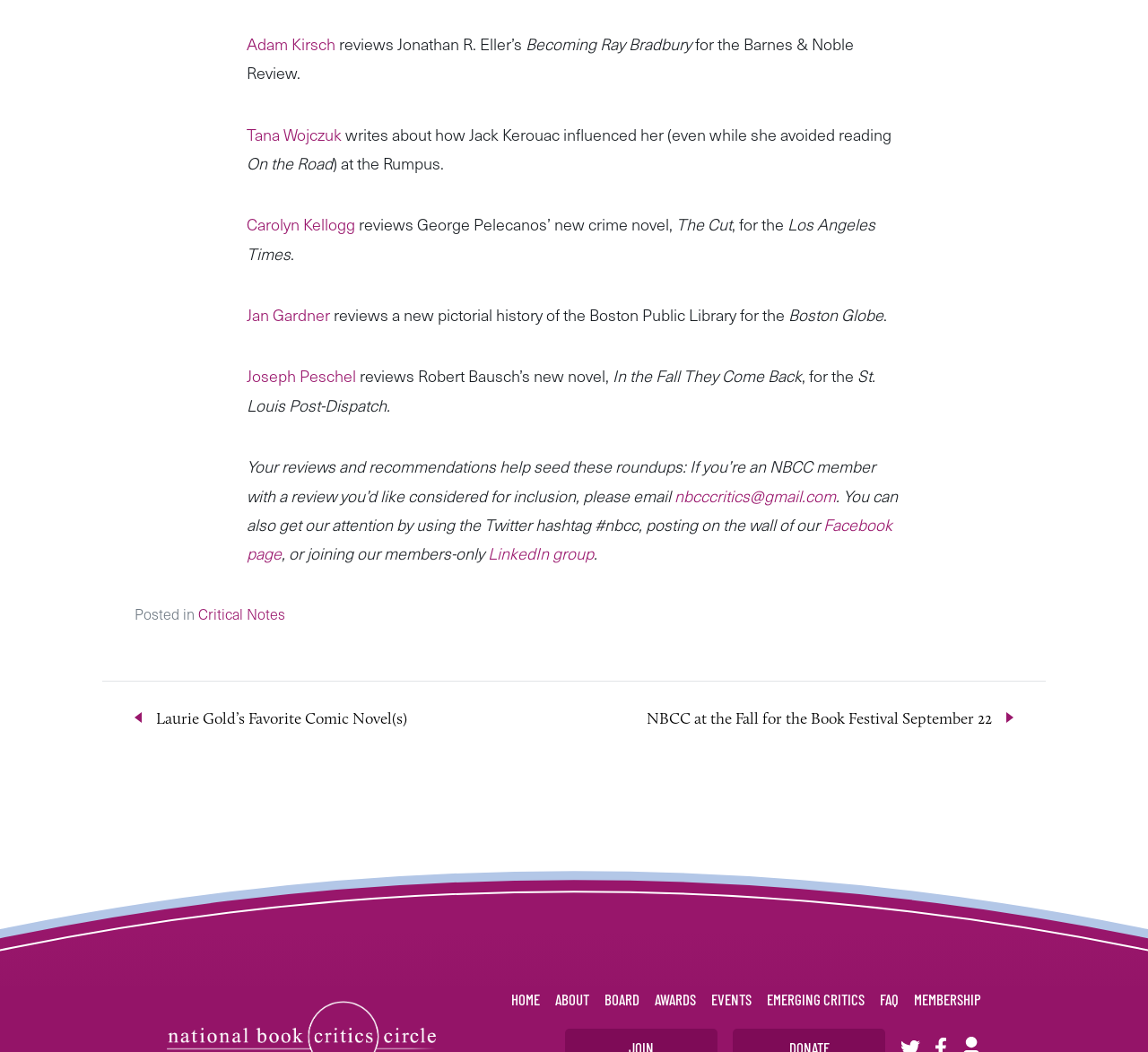How many navigation links are listed at the top of the page?
Relying on the image, give a concise answer in one word or a brief phrase.

7